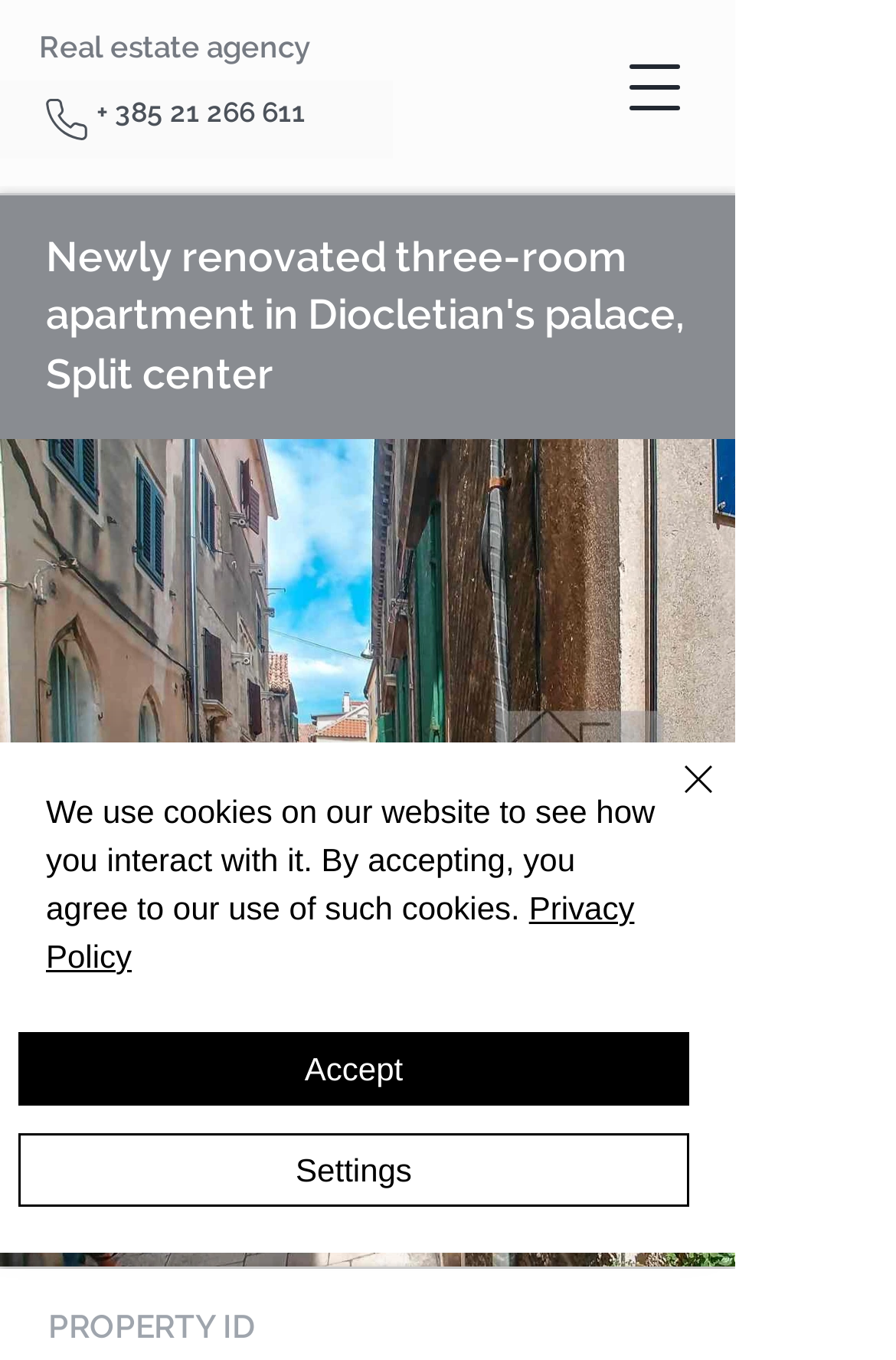Based on the image, provide a detailed and complete answer to the question: 
What is the phone number of the real estate agency?

I found the phone number by looking at the heading element that contains the phone number, which is '+ 385 21 266 611'. This element is a child of the root element and has a bounding box with y1 coordinate 0.07, indicating it is near the top of the page.